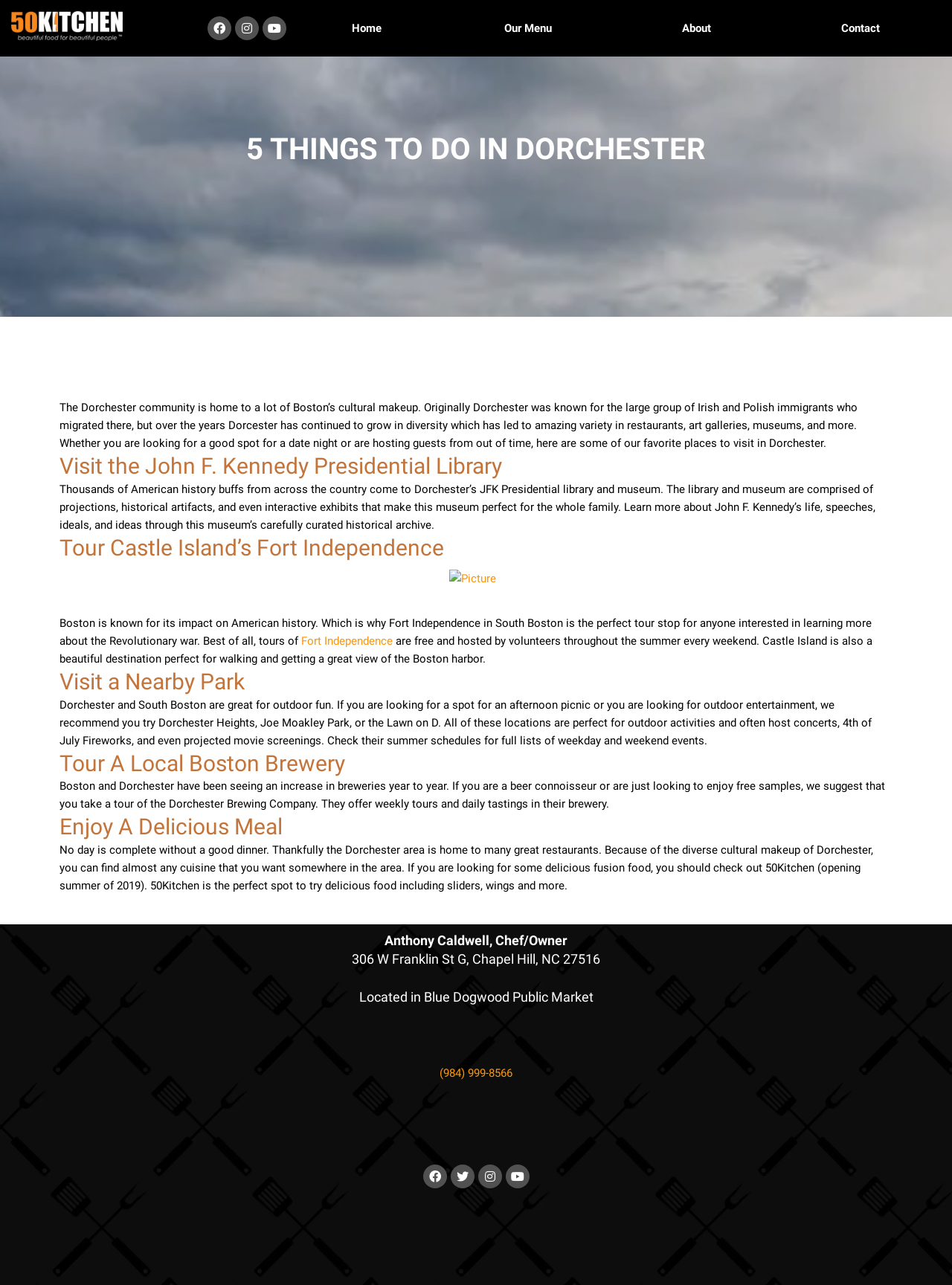What is the purpose of visiting the John F. Kennedy Presidential Library?
Please describe in detail the information shown in the image to answer the question.

Based on the webpage, it appears that the purpose of visiting the John F. Kennedy Presidential Library is to learn about American history, as it is mentioned that the library and museum are comprised of projections, historical artifacts, and interactive exhibits that make it perfect for the whole family.